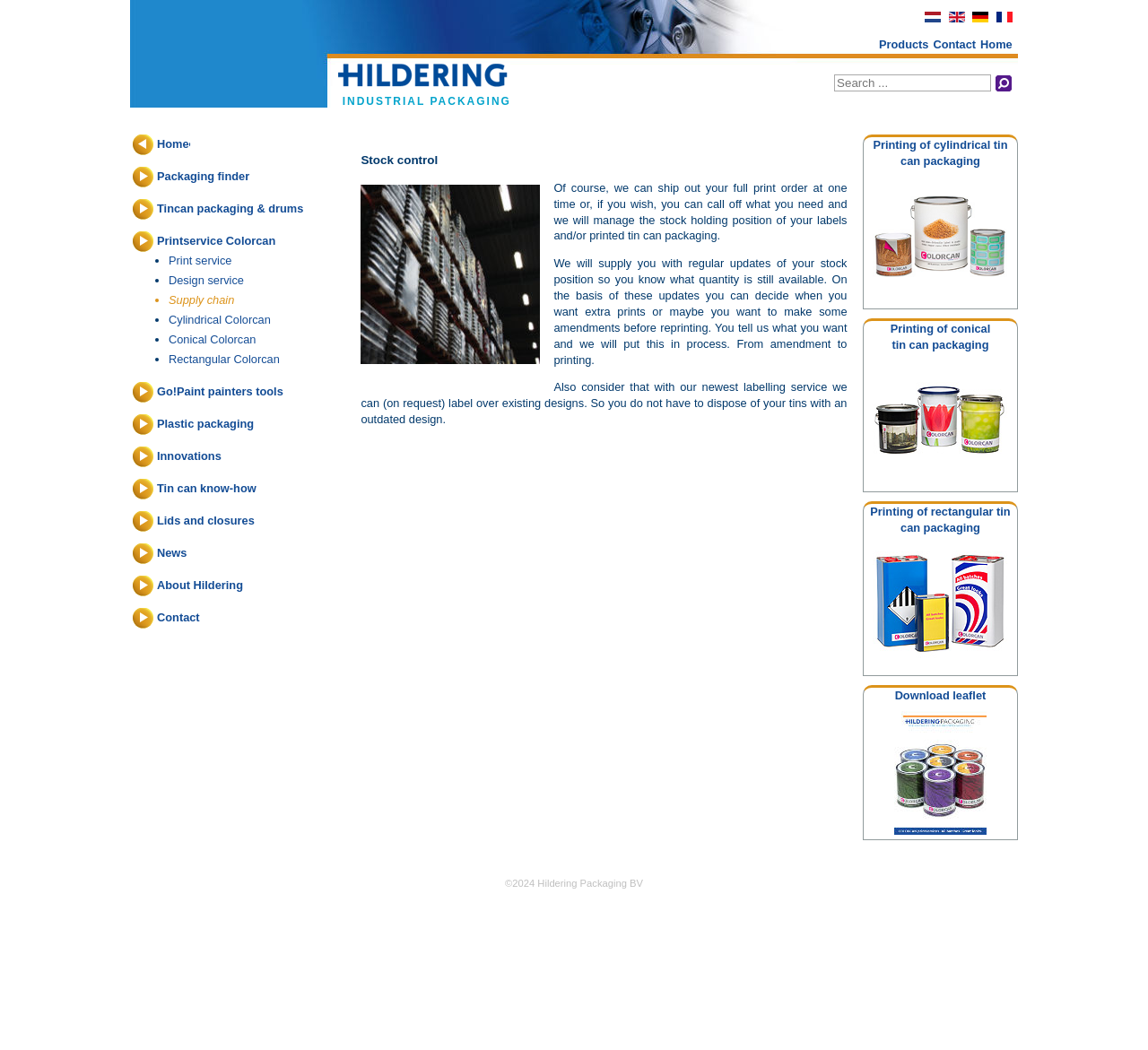What shapes of tin can packaging can be printed?
Refer to the image and offer an in-depth and detailed answer to the question.

The webpage showcases three types of tin can packaging that can be printed: cylindrical, conical, and rectangular. Each type is represented by a heading and an image on the webpage.